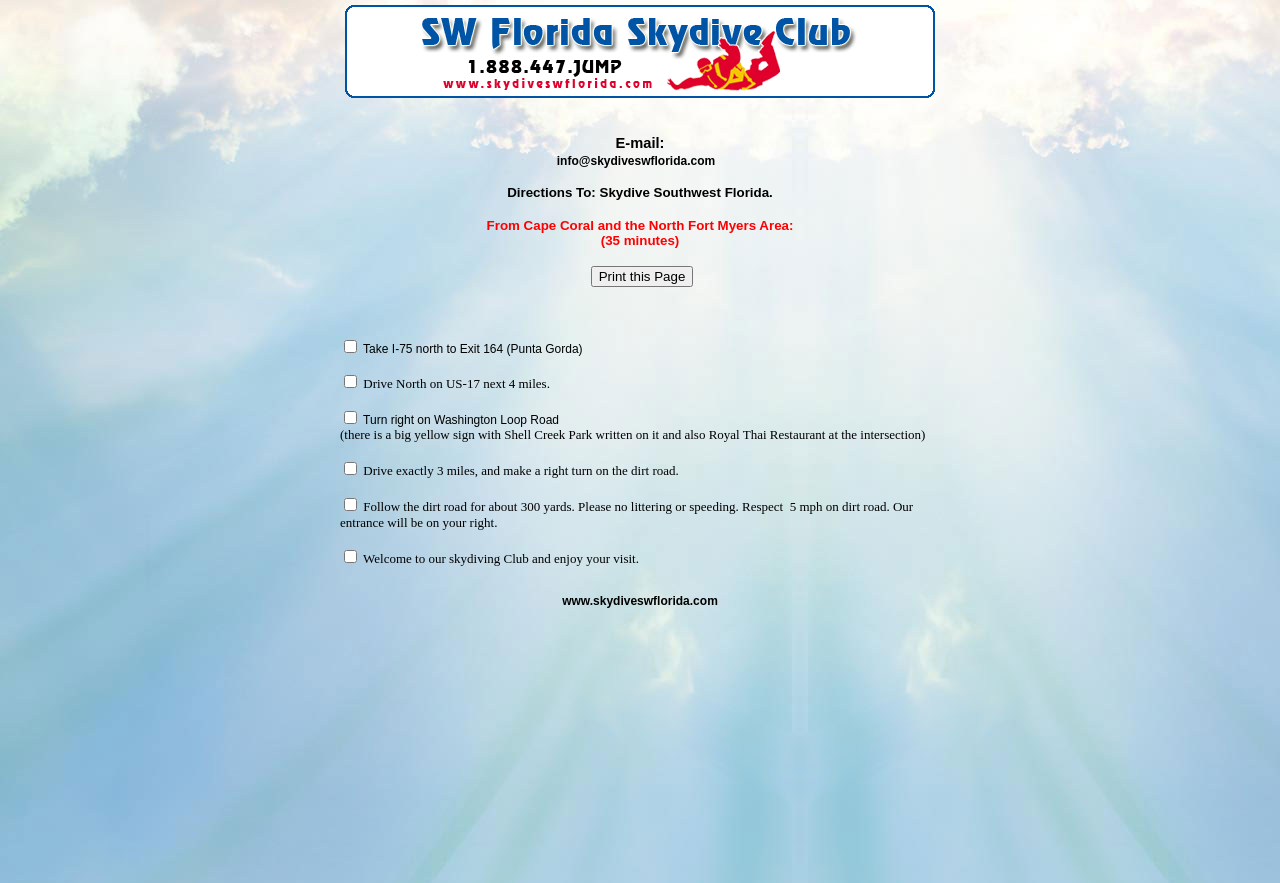Determine the bounding box coordinates of the area to click in order to meet this instruction: "Visit the website via the link".

[0.439, 0.673, 0.561, 0.689]